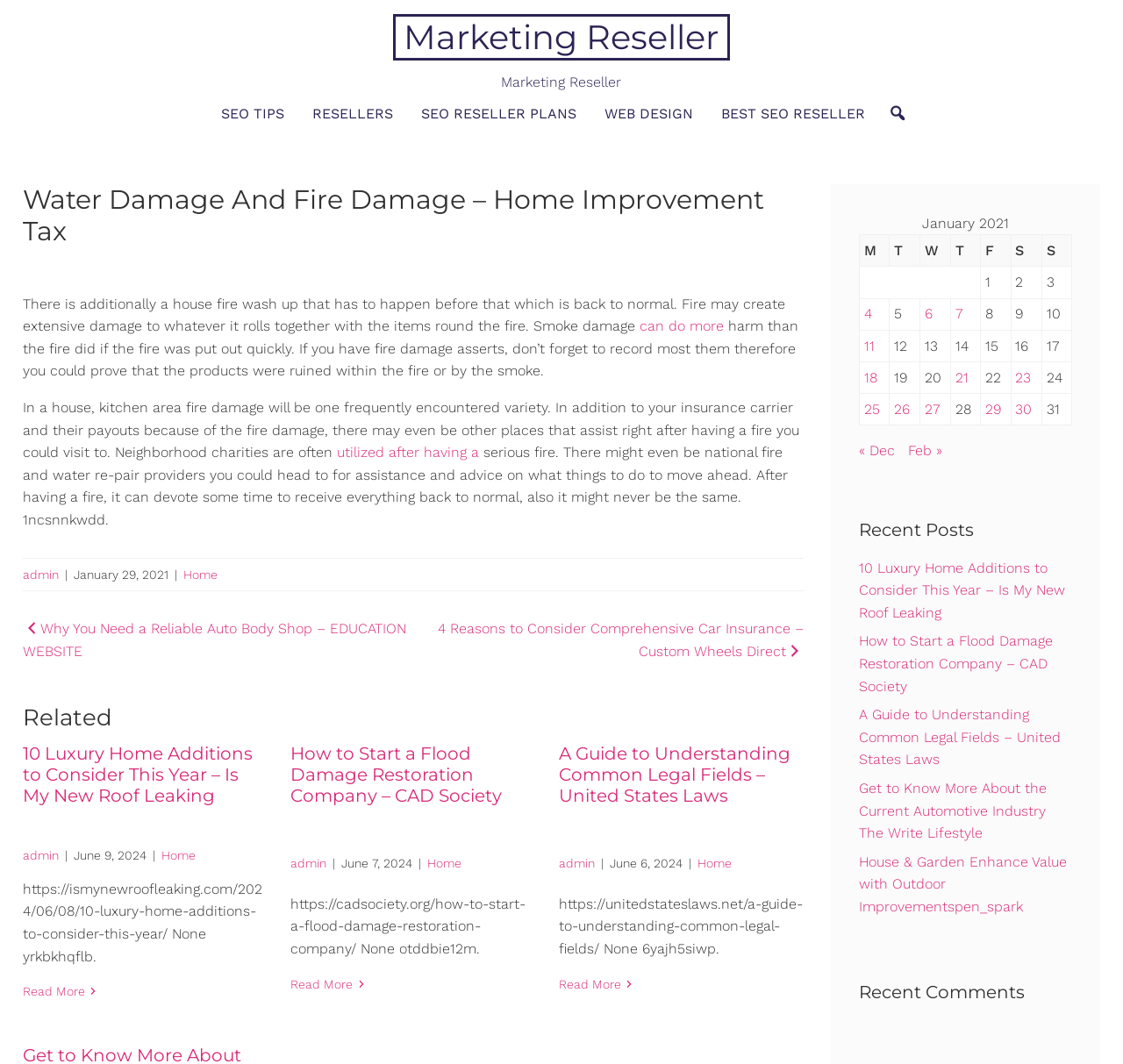Identify the coordinates of the bounding box for the element that must be clicked to accomplish the instruction: "Read 'Water Damage And Fire Damage – Home Improvement Tax'".

[0.02, 0.173, 0.716, 0.232]